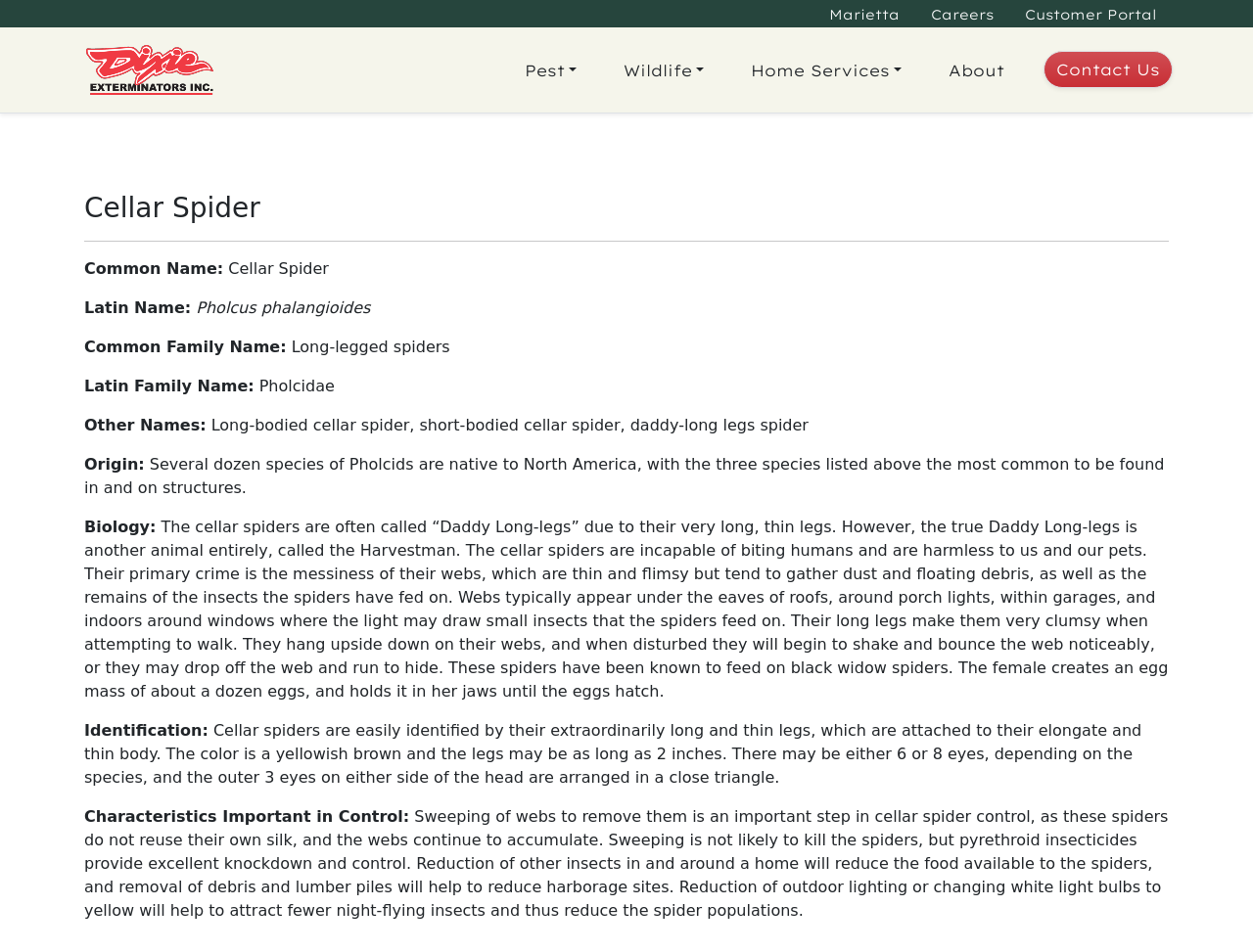Please reply to the following question with a single word or a short phrase:
What is the common name of the spider?

Cellar Spider